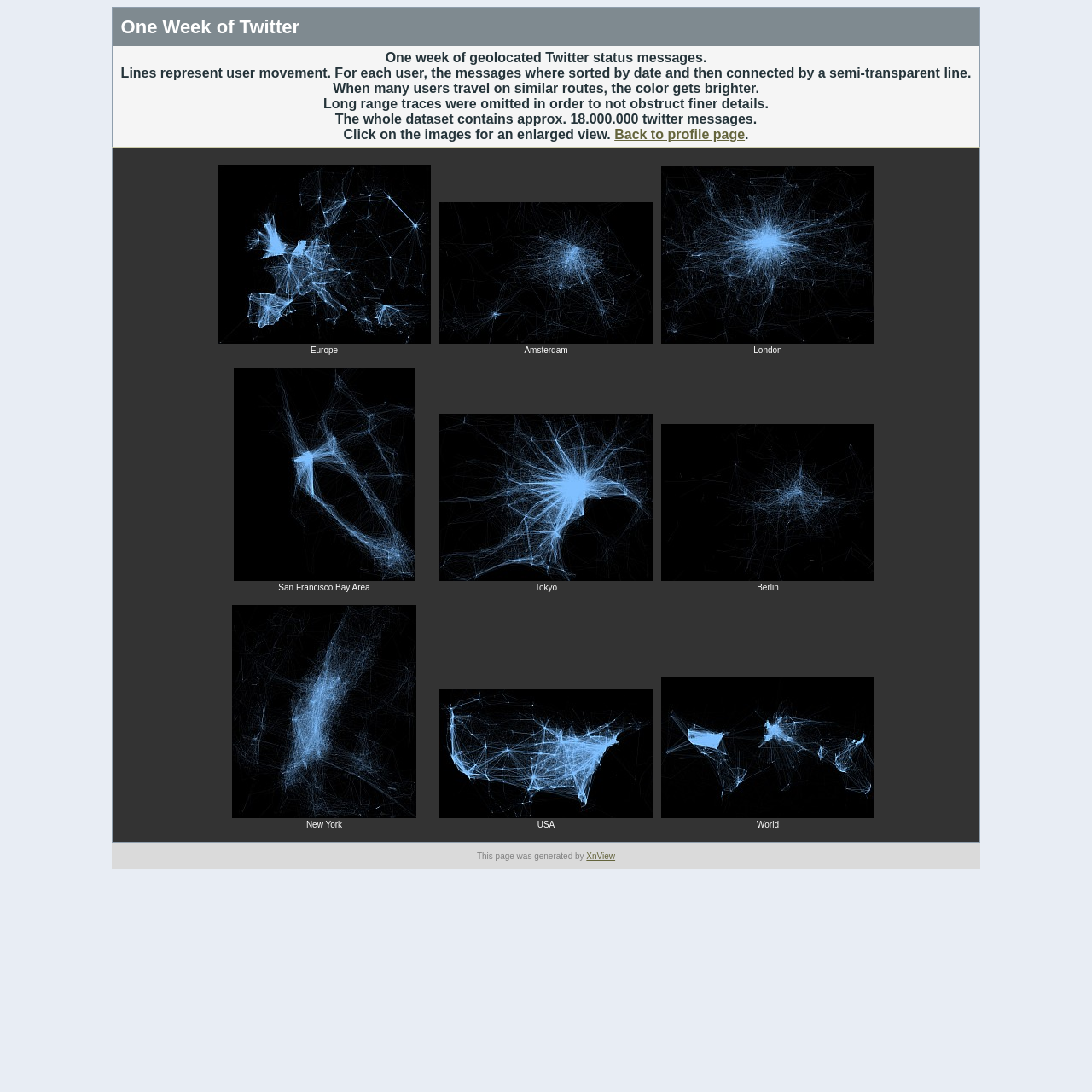Please answer the following question using a single word or phrase: What is the purpose of omitting long range traces?

To not obstruct finer details